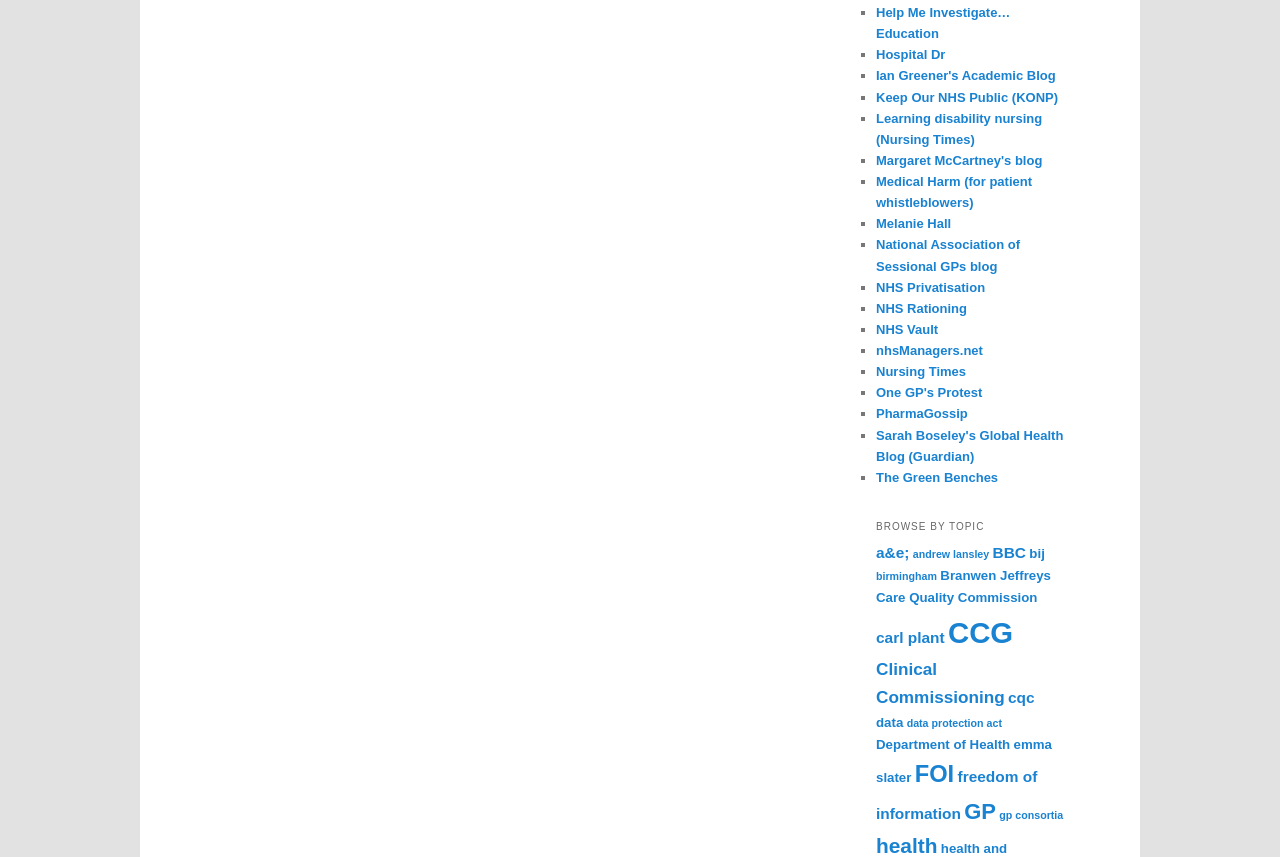Locate the bounding box of the UI element with the following description: "Nursing Times".

[0.684, 0.425, 0.755, 0.443]